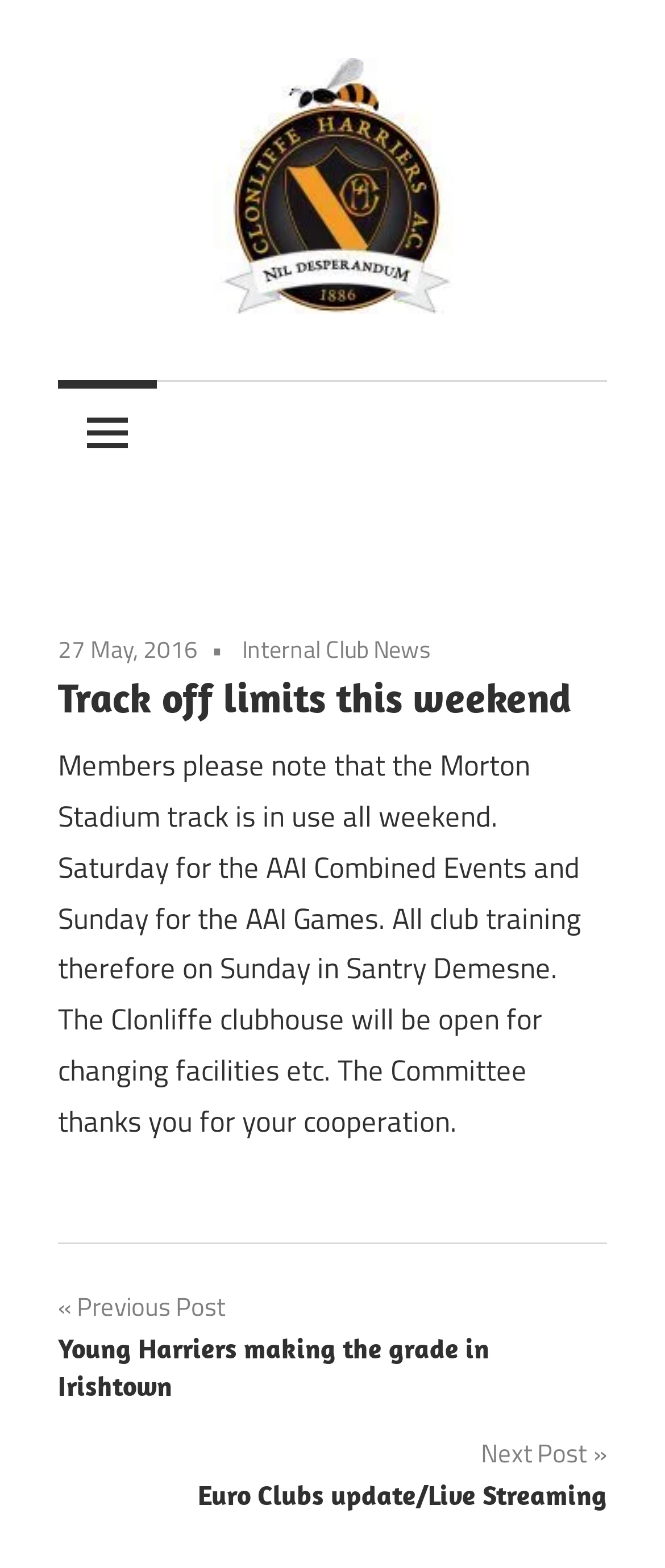What is the name of the club?
Please provide a single word or phrase as the answer based on the screenshot.

Clonliffe Harriers